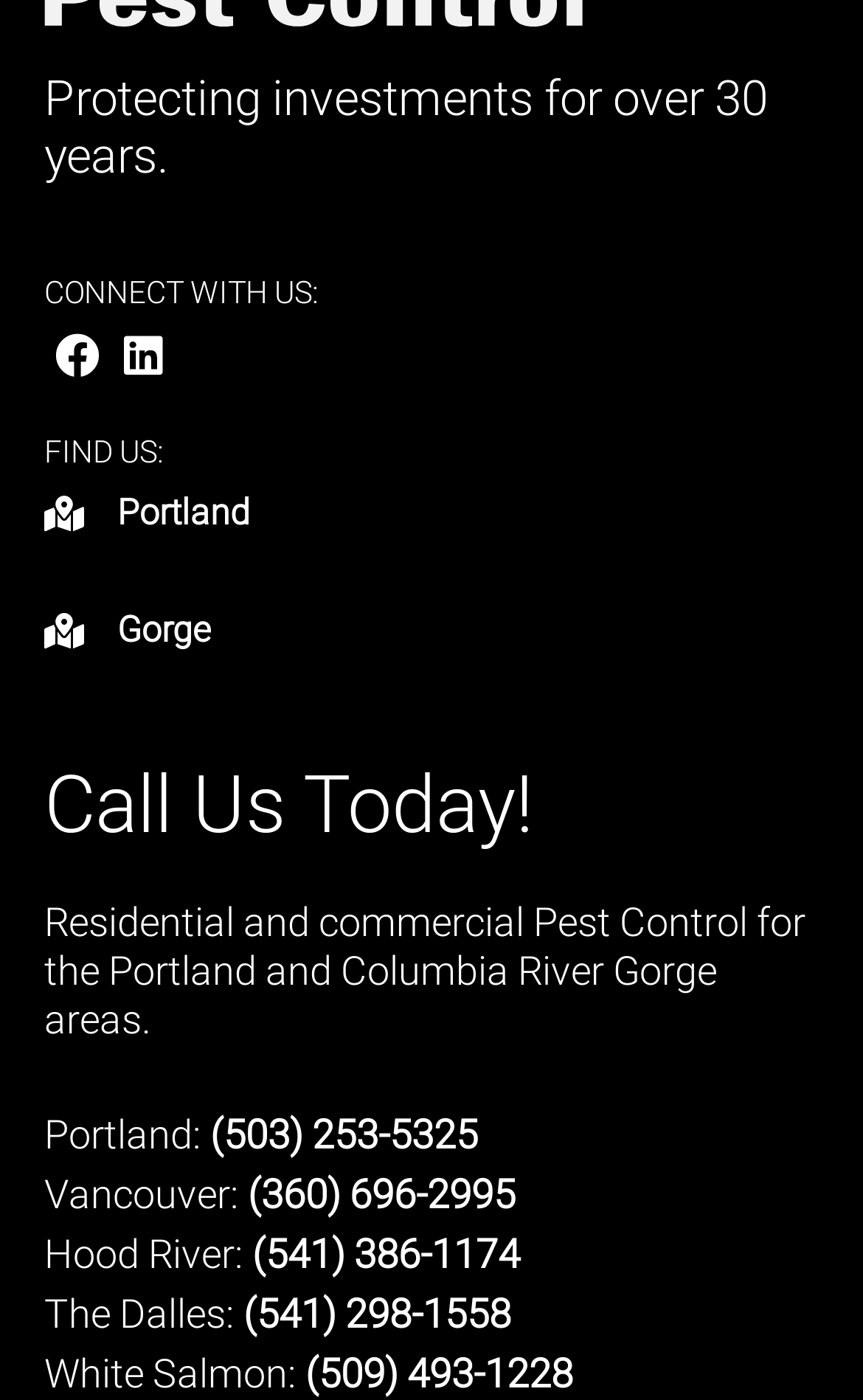Locate the bounding box coordinates of the element that needs to be clicked to carry out the instruction: "Visit the Gorge page". The coordinates should be given as four float numbers ranging from 0 to 1, i.e., [left, top, right, bottom].

[0.136, 0.435, 0.244, 0.465]